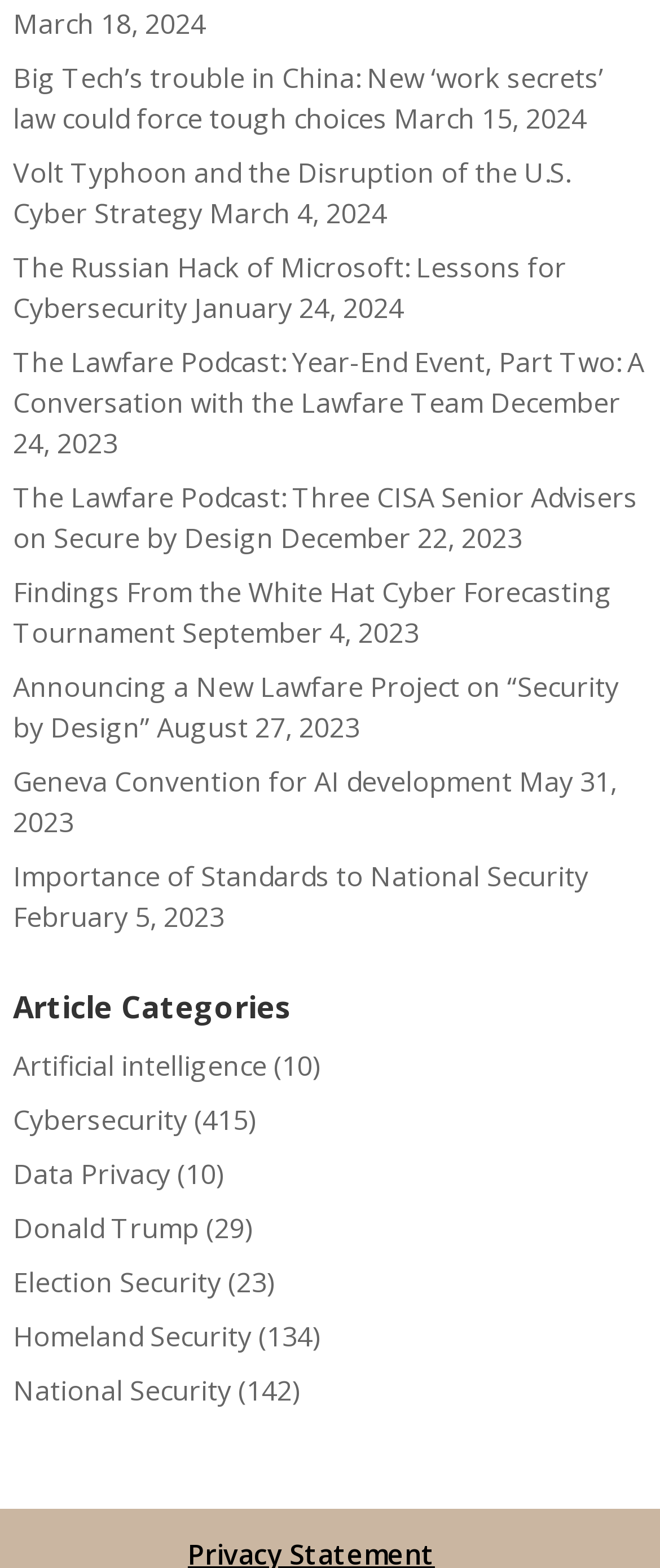Specify the bounding box coordinates of the element's area that should be clicked to execute the given instruction: "Check articles about Homeland Security". The coordinates should be four float numbers between 0 and 1, i.e., [left, top, right, bottom].

[0.02, 0.84, 0.382, 0.864]